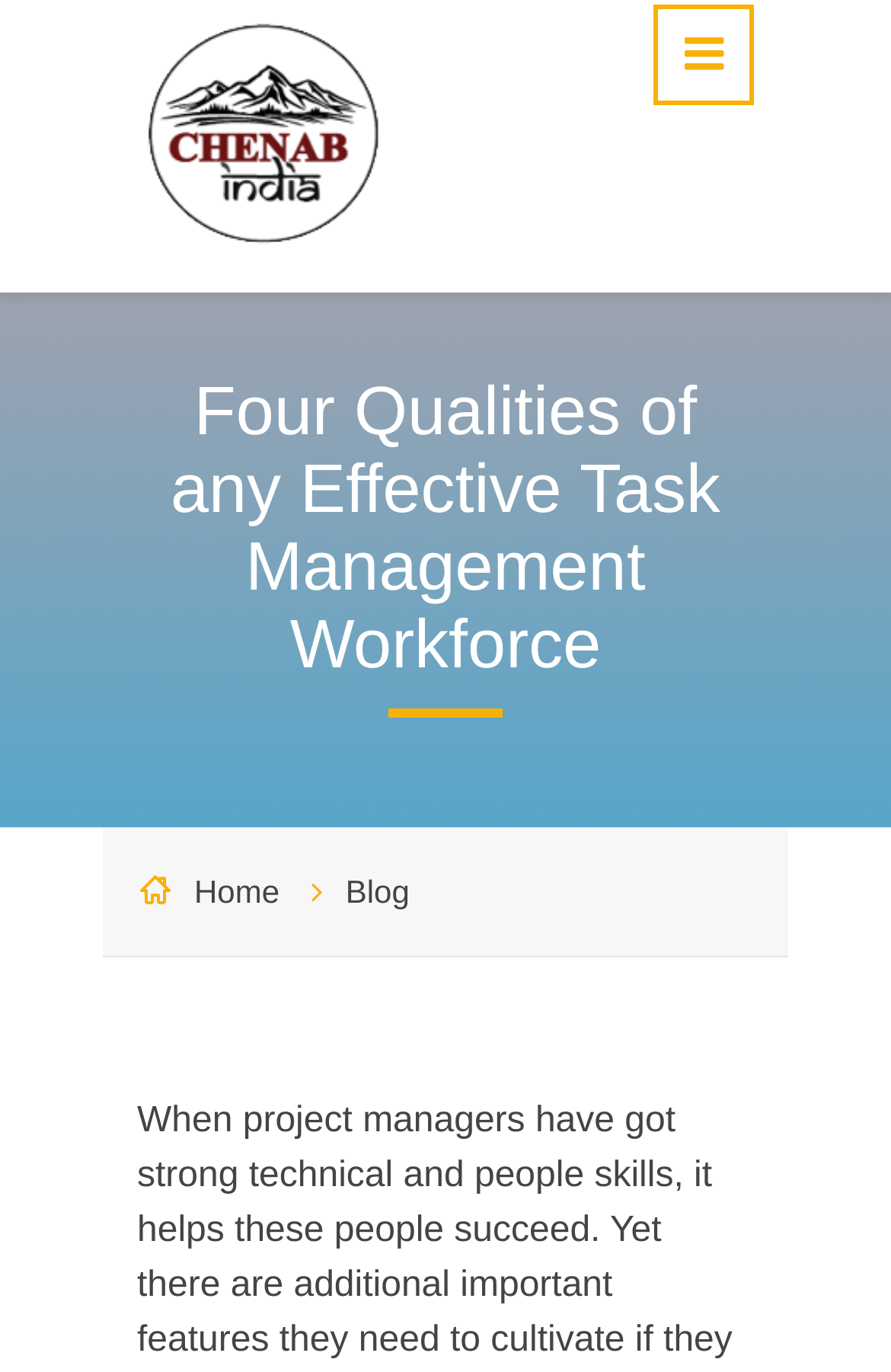Determine the bounding box coordinates of the UI element that matches the following description: "Blog". The coordinates should be four float numbers between 0 and 1 in the format [left, top, right, bottom].

[0.388, 0.637, 0.46, 0.664]